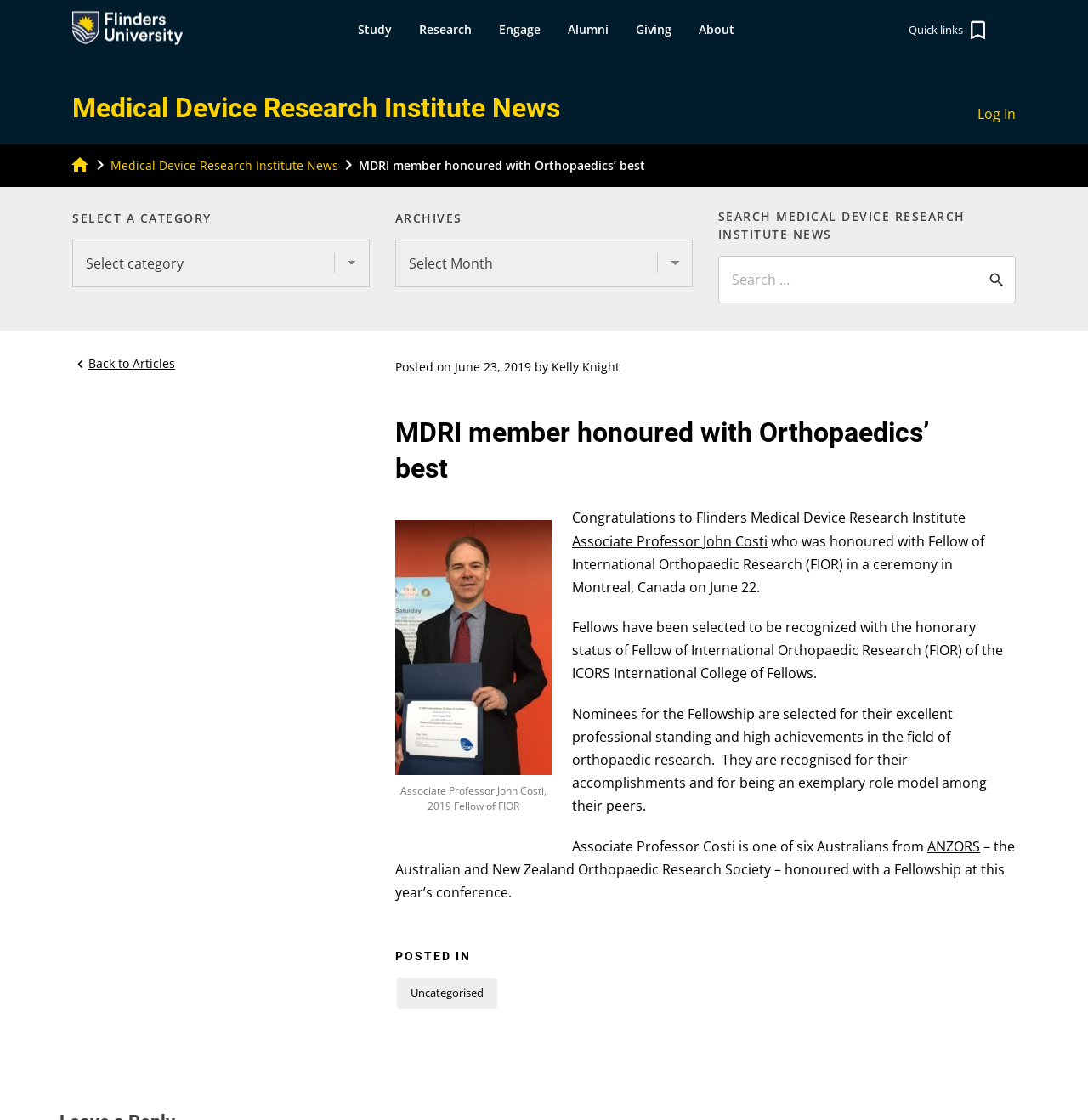Respond concisely with one word or phrase to the following query:
What is the category of the news article?

Uncategorised